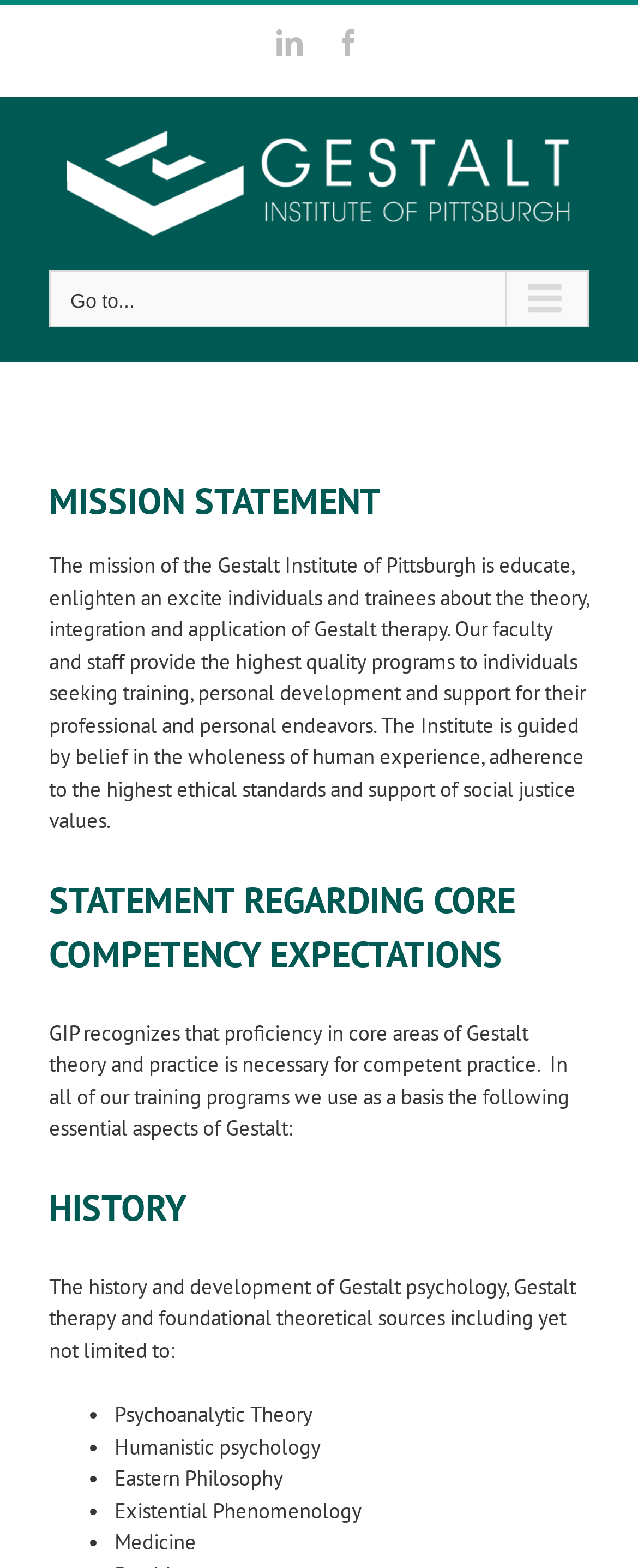What is the highest quality that the institute's faculty and staff provide?
Please provide a comprehensive answer based on the details in the screenshot.

I found the answer by reading the StaticText element that describes the mission of the institute. The text says 'Our faculty and staff provide the highest quality programs to individuals seeking training, personal development and support for their professional and personal endeavors.' This suggests that the highest quality that the institute's faculty and staff provide is highest quality programs.